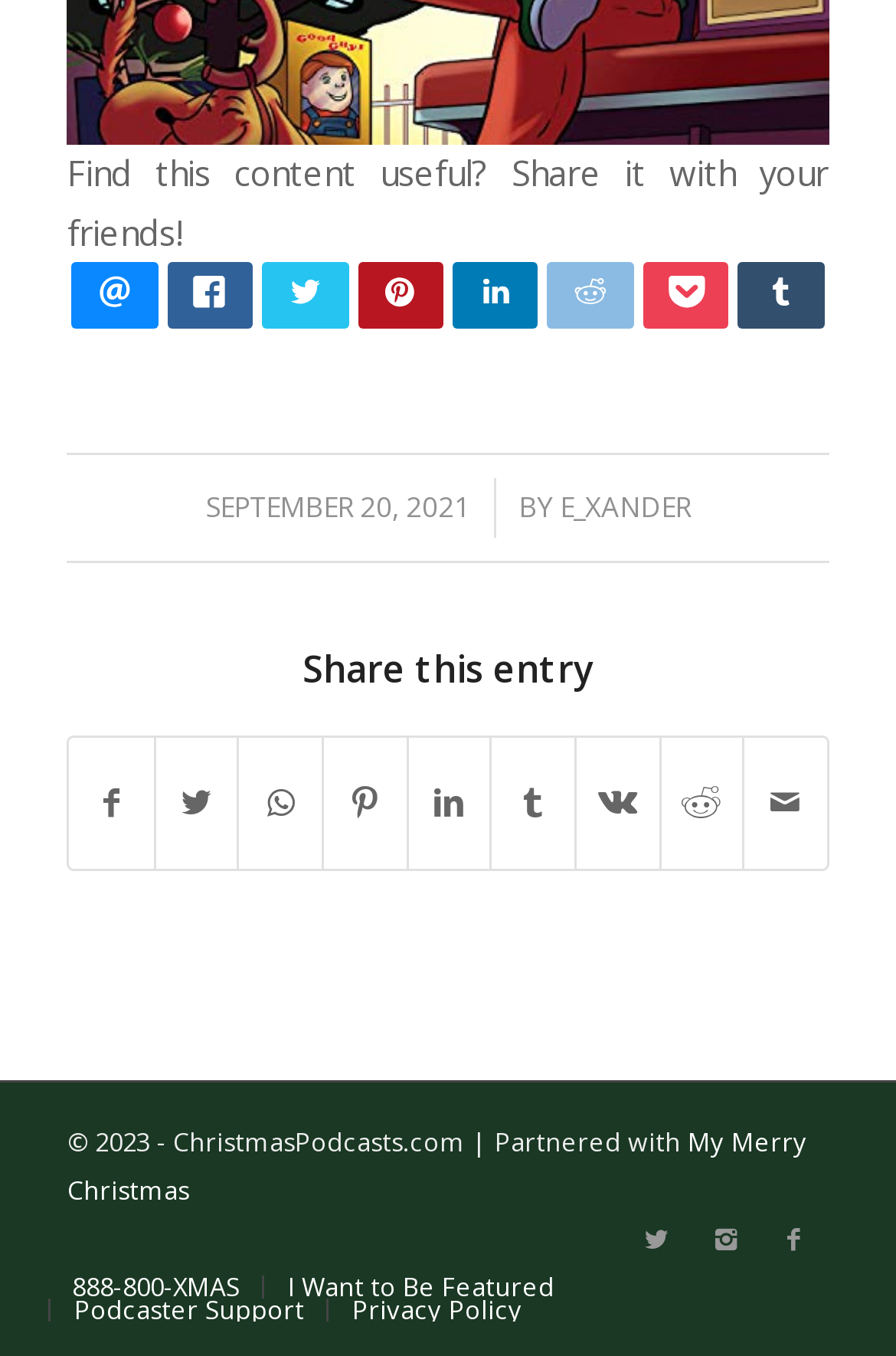Please specify the bounding box coordinates in the format (top-left x, top-left y, bottom-right x, bottom-right y), with all values as floating point numbers between 0 and 1. Identify the bounding box of the UI element described by: Share on LinkedIn

[0.456, 0.545, 0.547, 0.64]